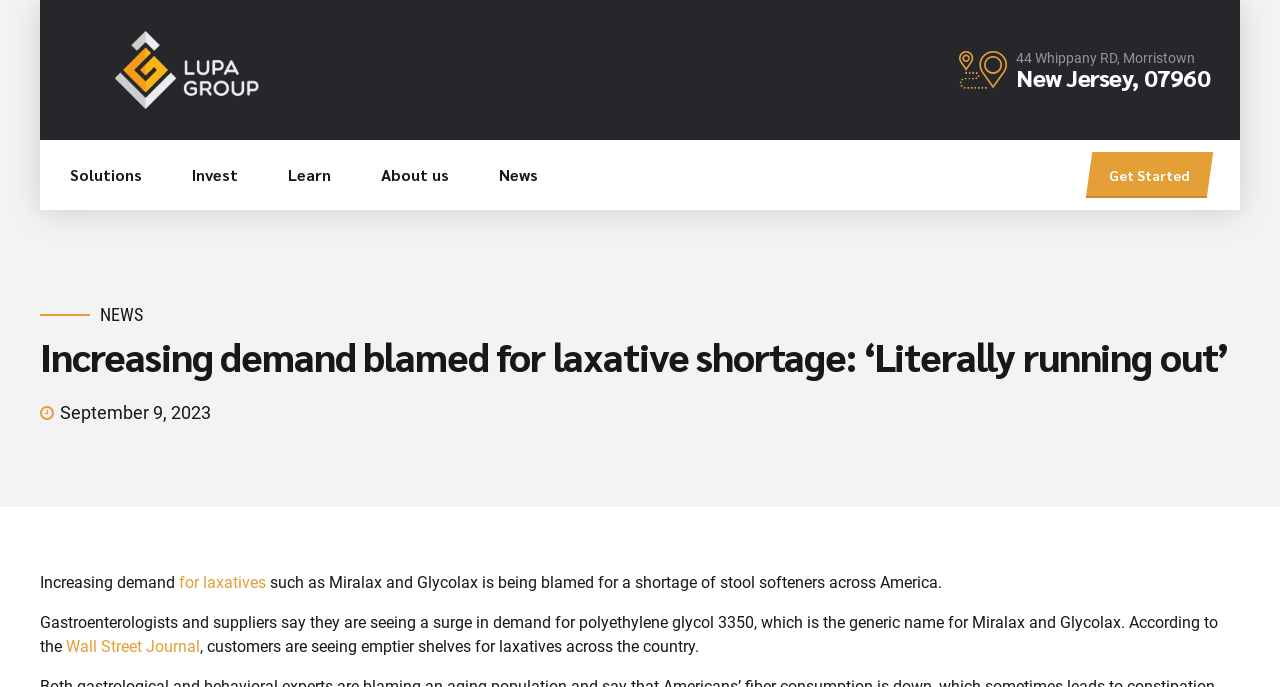Answer the question in one word or a short phrase:
What is the name of the publication mentioned in the article?

Wall Street Journal